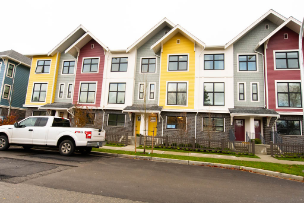Produce a meticulous caption for the image.

The image showcases a vibrant row of townhomes, featuring a mix of colors including yellow, red, and blue. Each home has unique architectural details with sloped roofs and large windows that allow for ample natural light. A white pickup truck is parked in the foreground, along a well-maintained street that is lined with trees and lush green grass. This residential area, possibly part of a development like Johnson Townhomes, reflects a modern yet welcoming community atmosphere, ideal for multi-residential living in North Vancouver, BC.